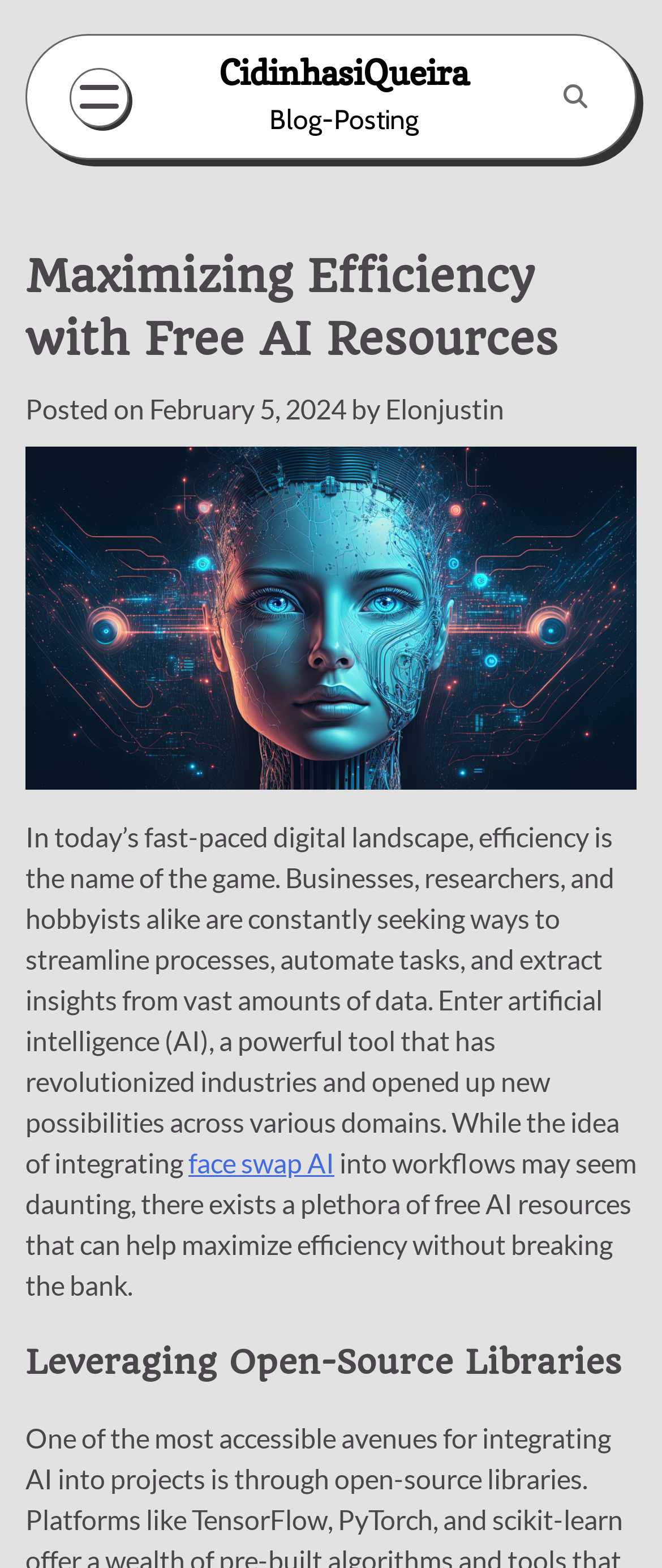Provide a thorough and detailed response to the question by examining the image: 
What is mentioned as a powerful tool in the article?

The article mentions that artificial intelligence (AI) is a powerful tool that has revolutionized industries and opened up new possibilities across various domains. This is stated in the paragraph that starts with 'Enter artificial intelligence (AI)...'.